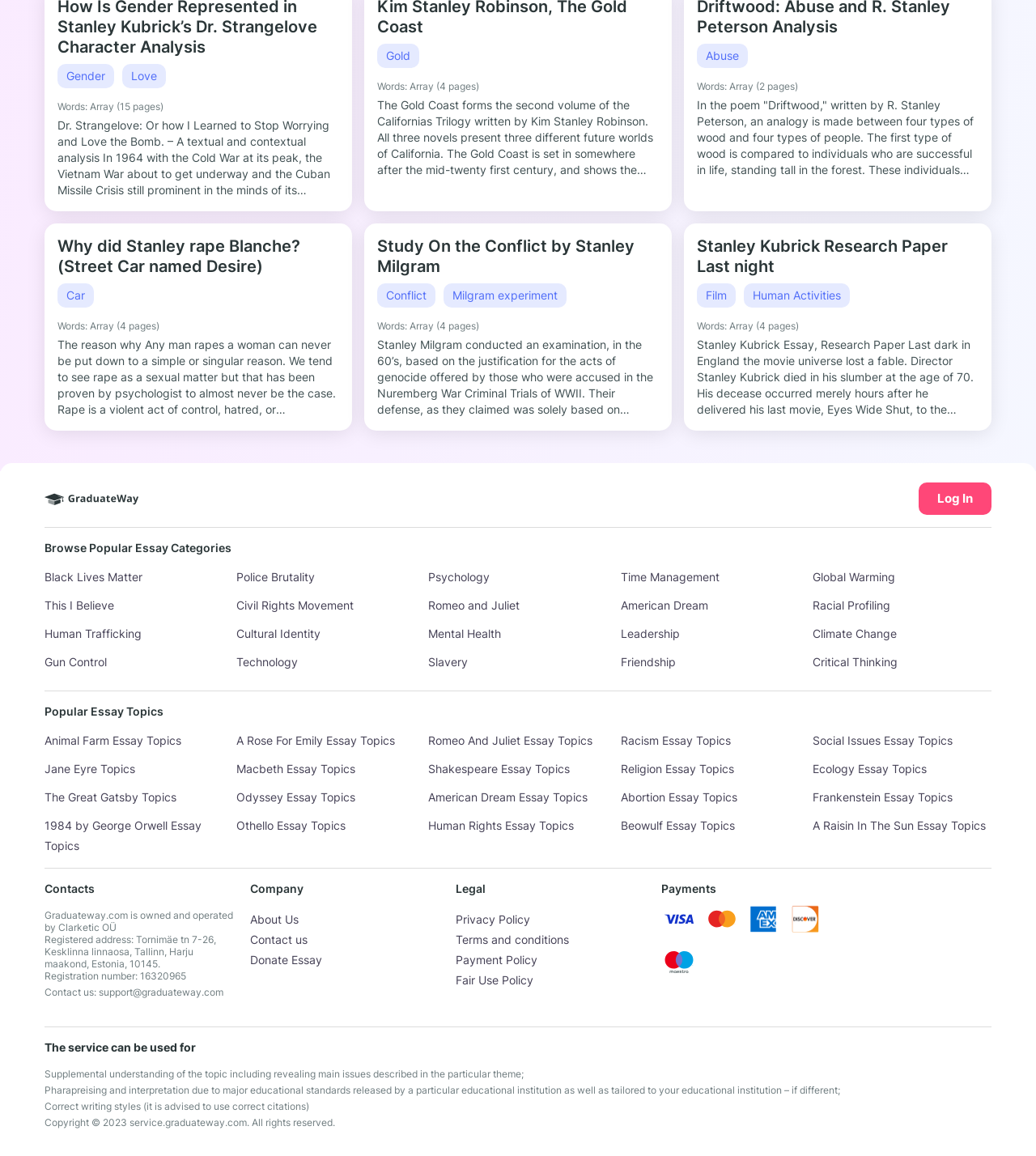Identify the bounding box coordinates of the element that should be clicked to fulfill this task: "Contact support via 'support@graduateway.com'". The coordinates should be provided as four float numbers between 0 and 1, i.e., [left, top, right, bottom].

[0.095, 0.853, 0.216, 0.863]